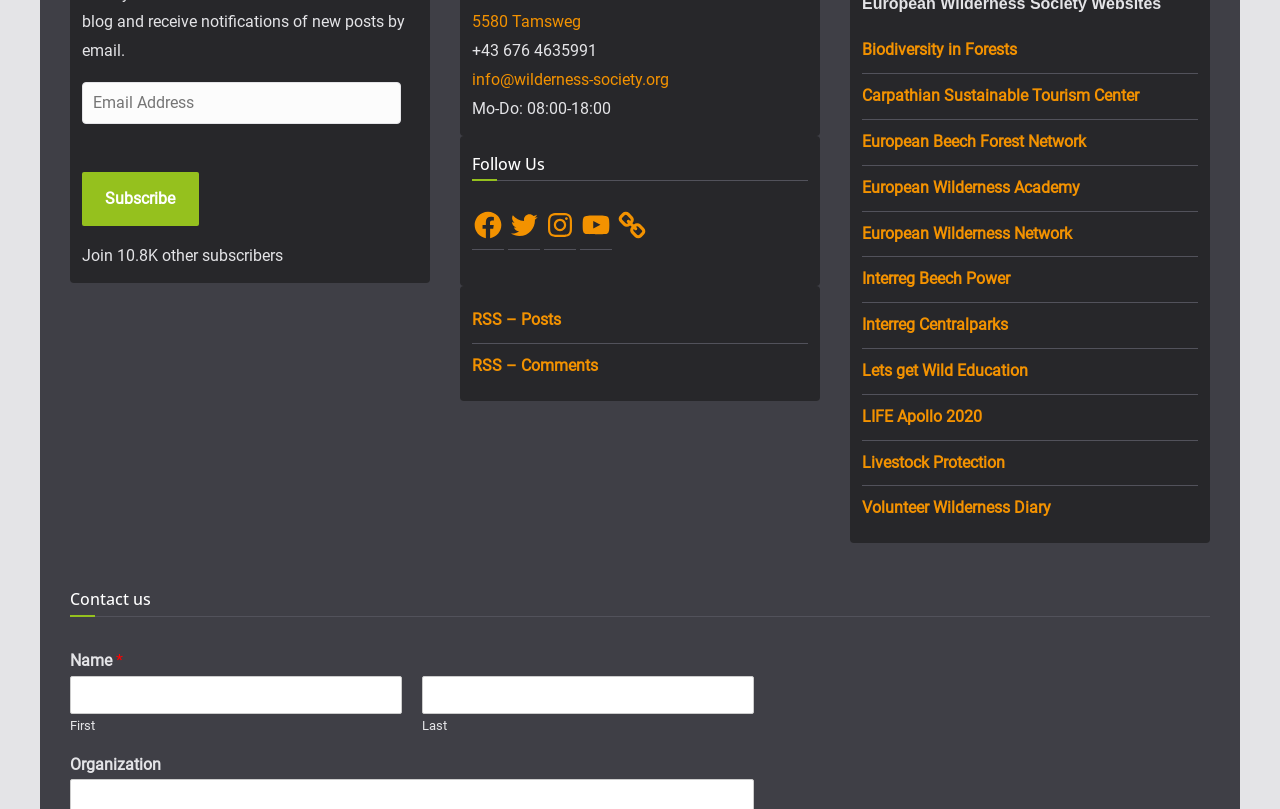What is the purpose of the textbox at the top?
Based on the image content, provide your answer in one word or a short phrase.

Email Address